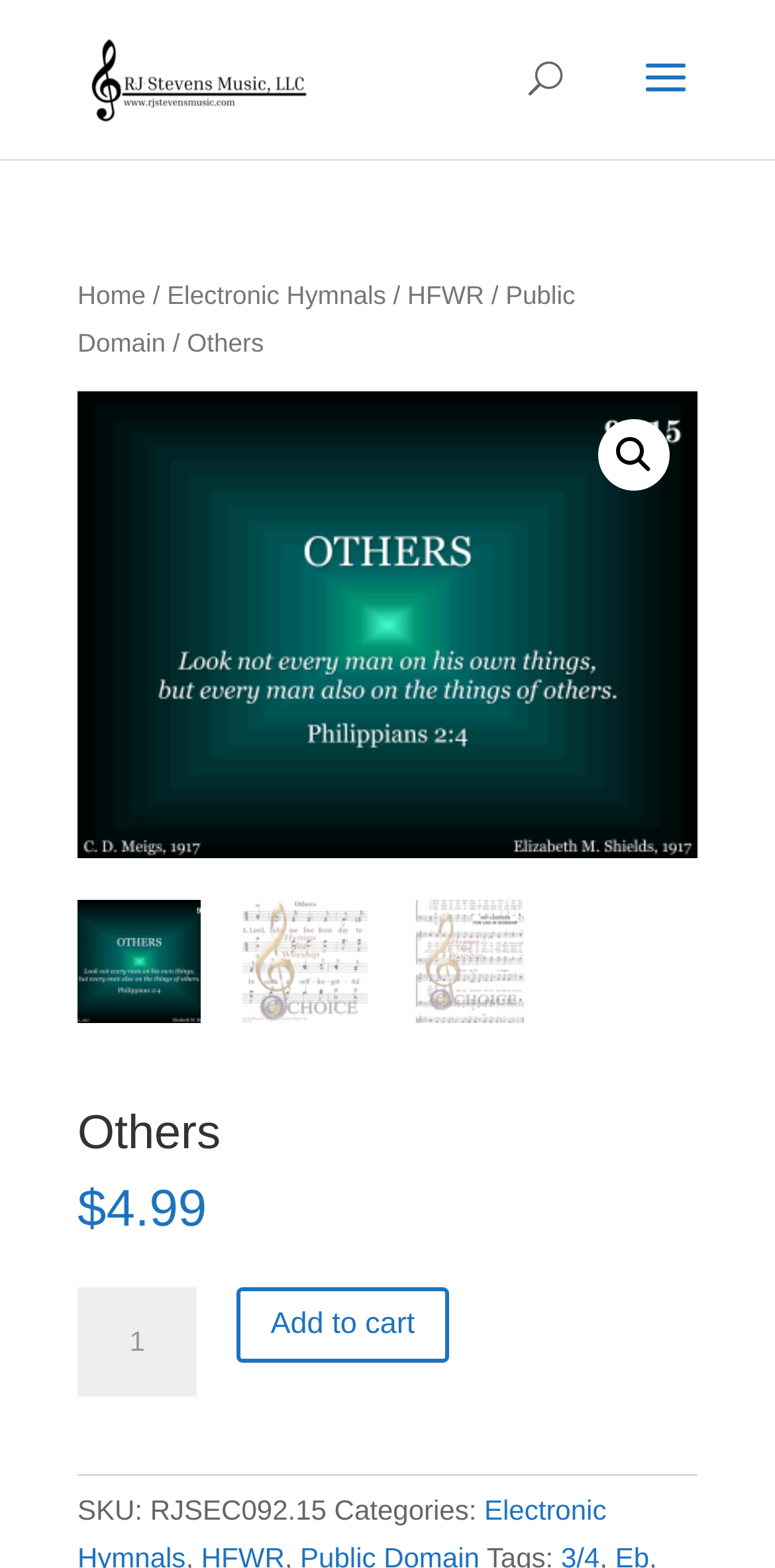Provide the bounding box coordinates of the HTML element described by the text: "alt="R. J. Stevens Music"". The coordinates should be in the format [left, top, right, bottom] with values between 0 and 1.

[0.11, 0.039, 0.406, 0.059]